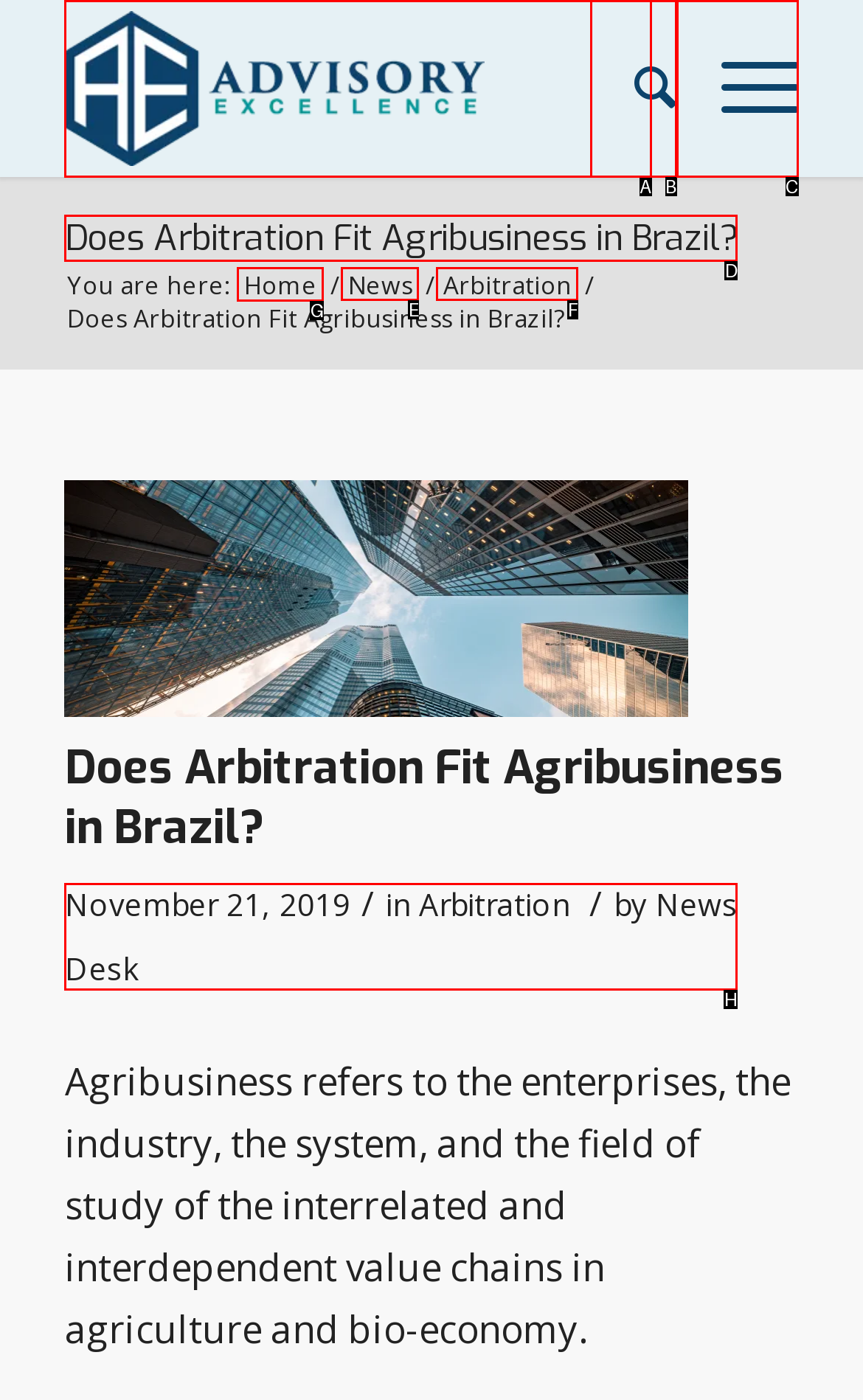Given the task: Click on the 'Home' link, tell me which HTML element to click on.
Answer with the letter of the correct option from the given choices.

G